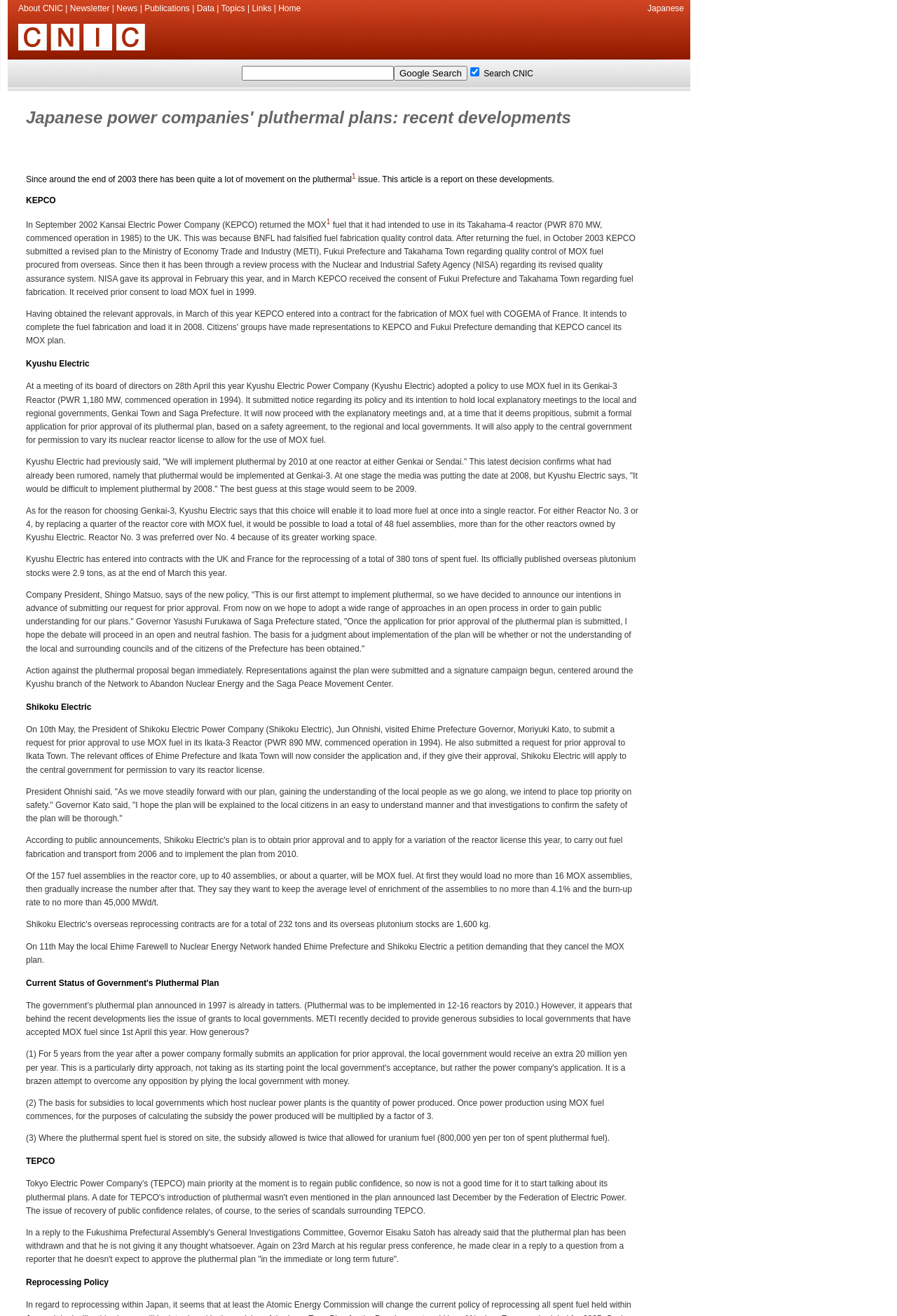Could you specify the bounding box coordinates for the clickable section to complete the following instruction: "Click the 'About CNIC' link"?

[0.02, 0.003, 0.07, 0.01]